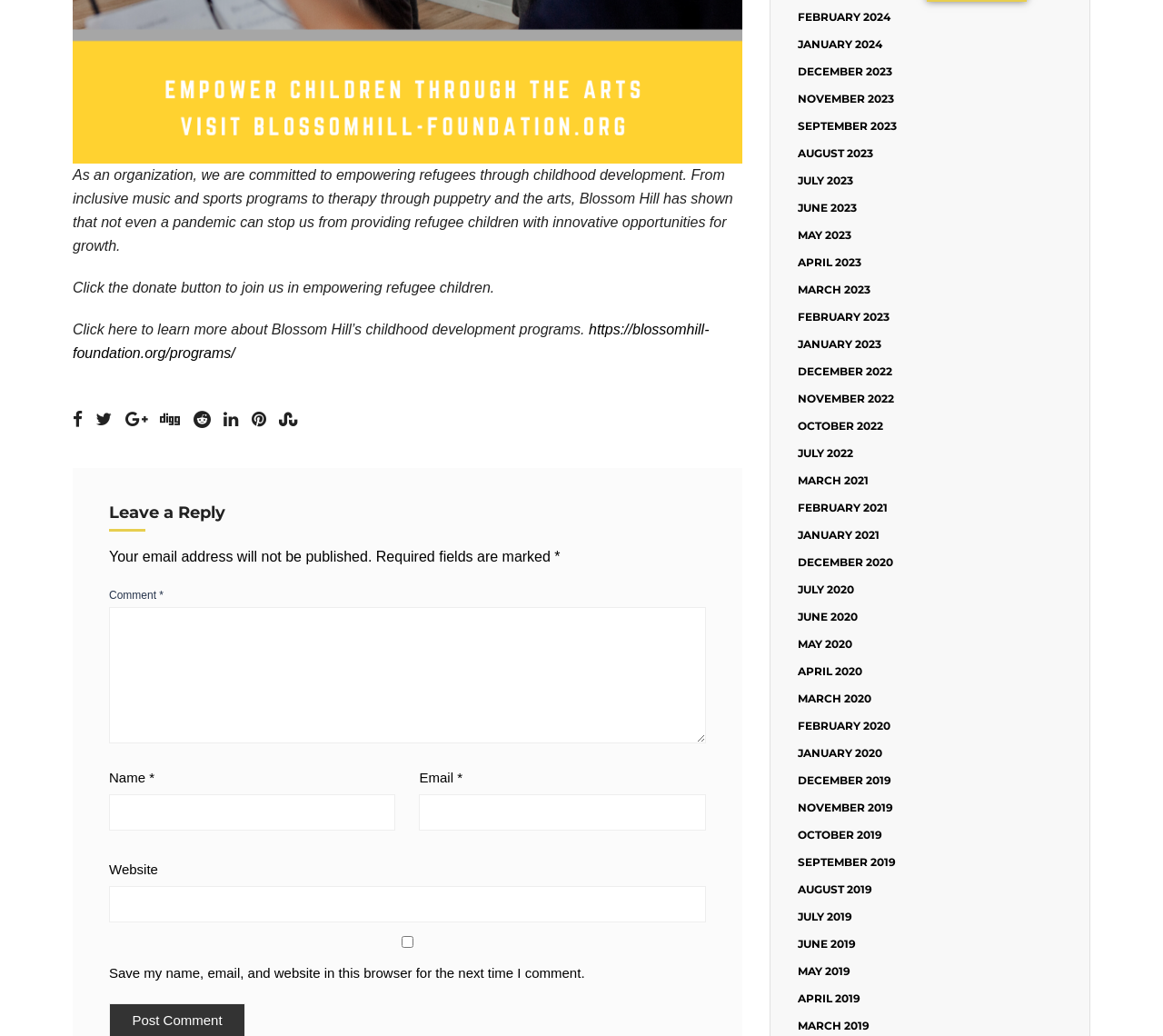Please identify the bounding box coordinates of the clickable region that I should interact with to perform the following instruction: "Enter your comment". The coordinates should be expressed as four float numbers between 0 and 1, i.e., [left, top, right, bottom].

[0.094, 0.586, 0.607, 0.717]